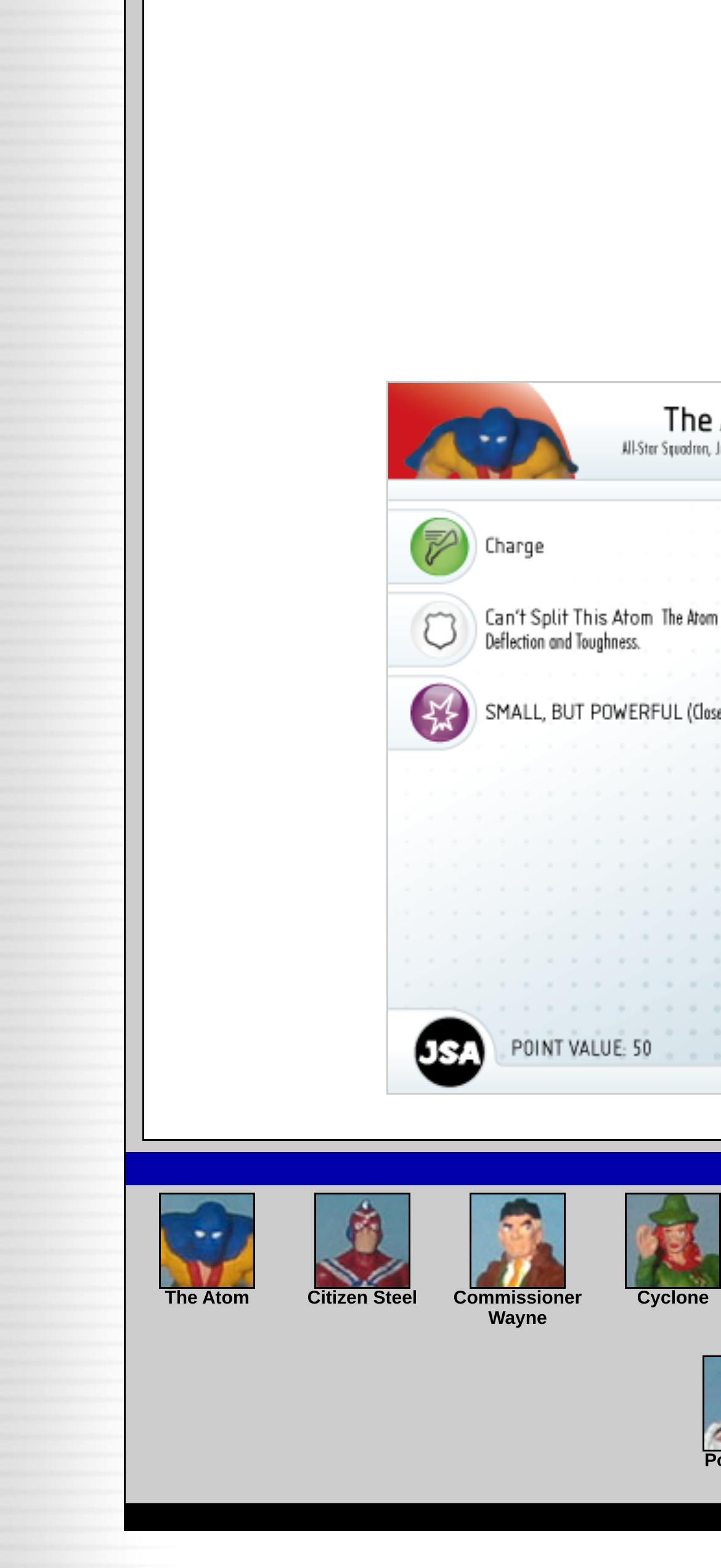Given the element description "parent_node: Citizen Steel", identify the bounding box of the corresponding UI element.

[0.436, 0.812, 0.569, 0.825]